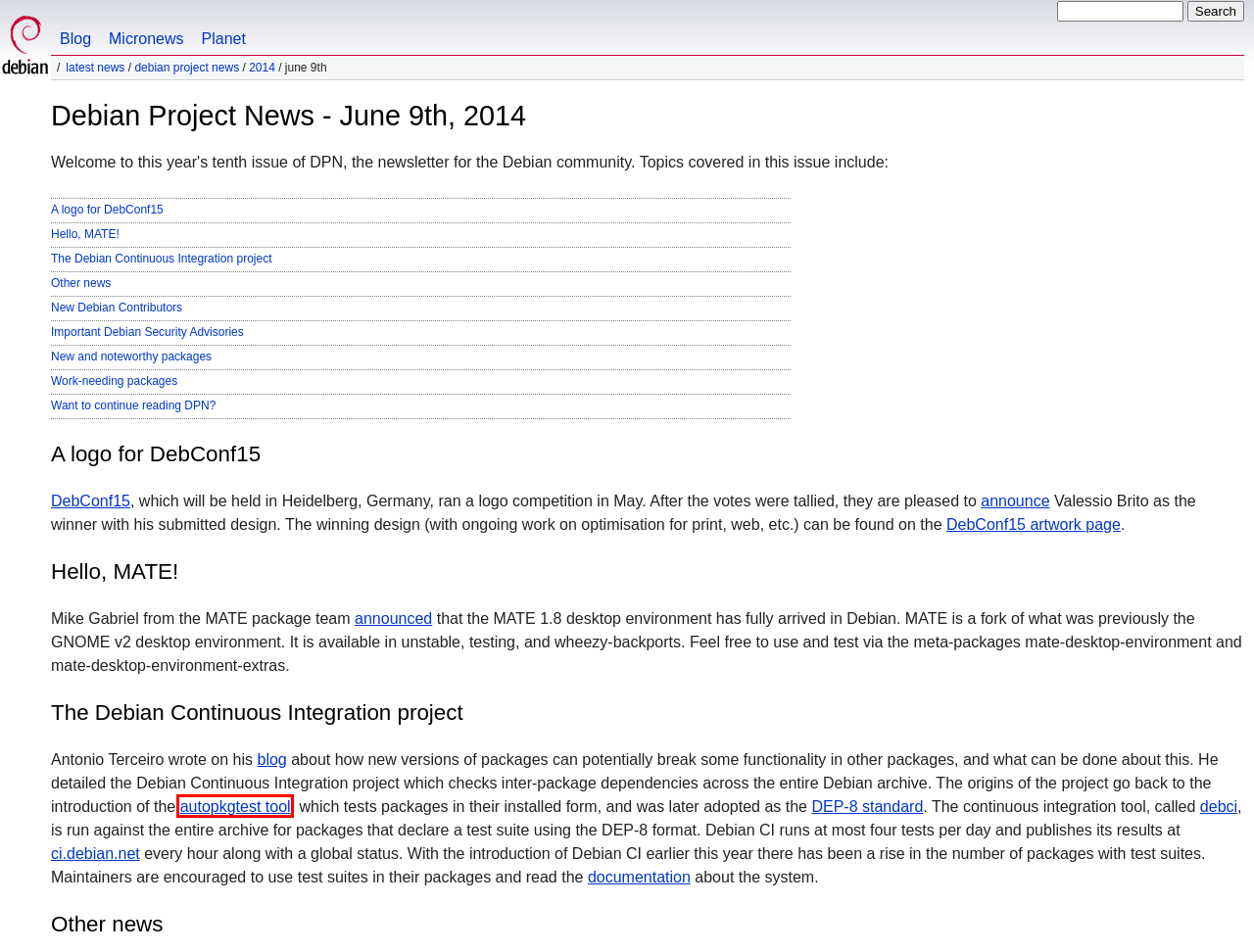Please examine the screenshot provided, which contains a red bounding box around a UI element. Select the webpage description that most accurately describes the new page displayed after clicking the highlighted element. Here are the candidates:
A. DebConf15 - Home
B. MATE 1.8 has now fully arrived in Debian
C. Bits from Debian - Blog from the Debian Project
D. Debian -- New Packages in "sid"
E. Debian -- Package Search Results -- autopkgtest
F. DebConf15/Artwork - Wiki
G. Debian -- Package Search Results -- debci
H. Debian micronews

E